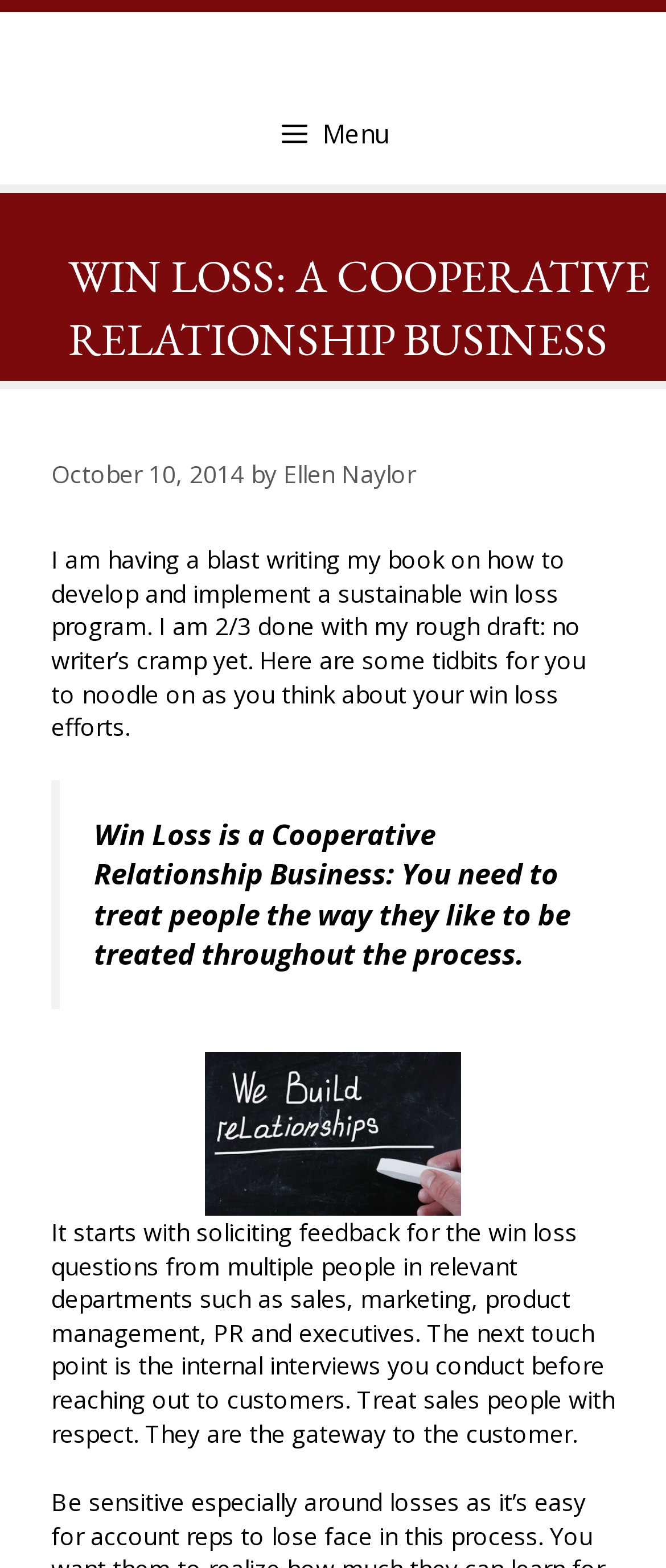What is the main idea of the blockquote?
Based on the image, answer the question with a single word or brief phrase.

Treat people the way they like to be treated